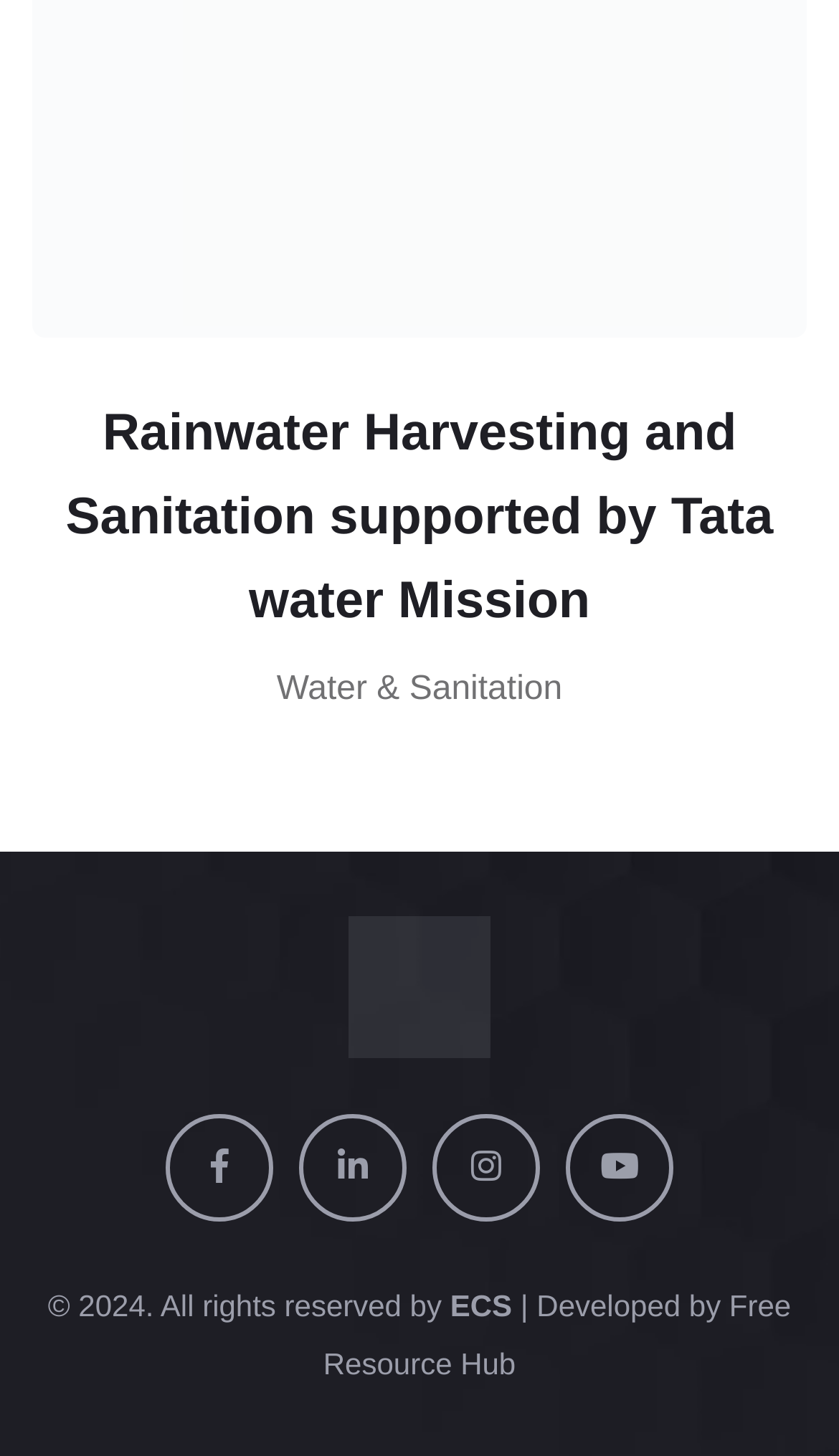Answer with a single word or phrase: 
How many social media links are available?

4